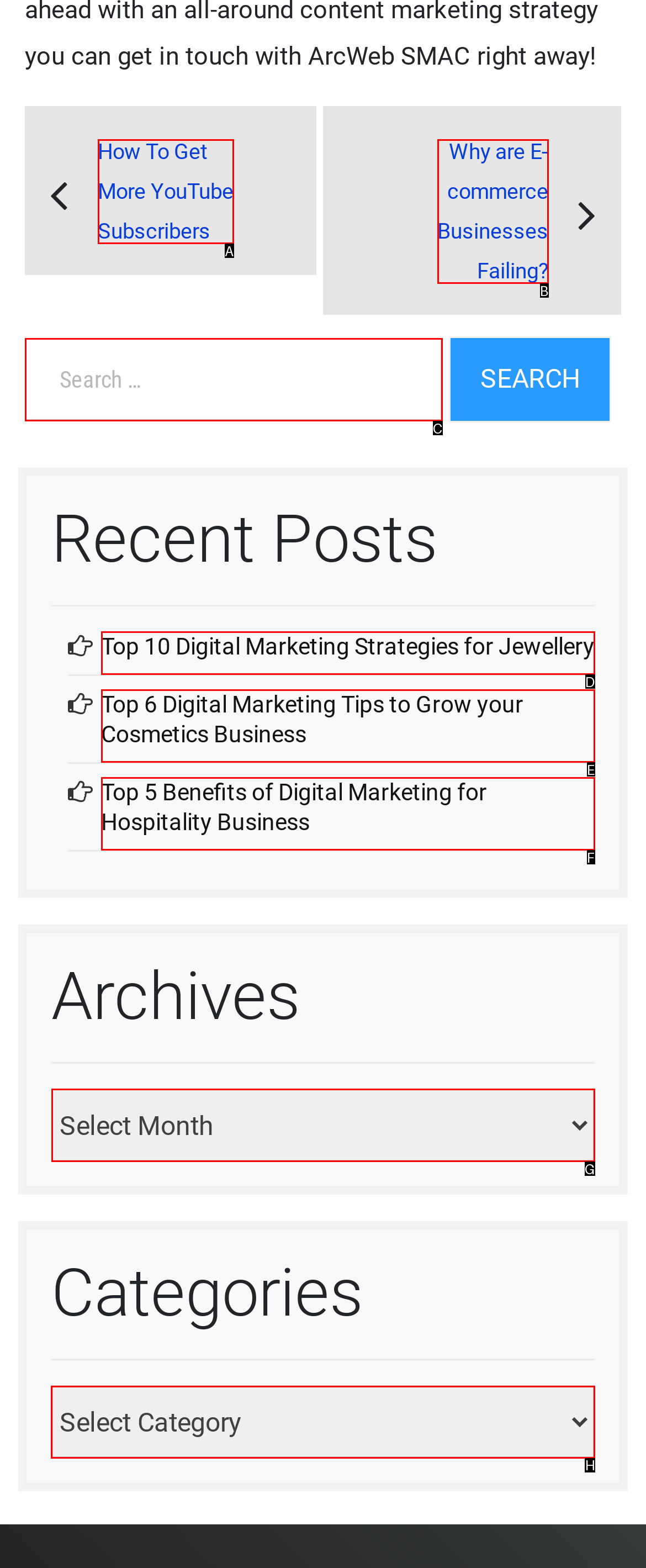Which UI element's letter should be clicked to achieve the task: Select a category
Provide the letter of the correct choice directly.

H